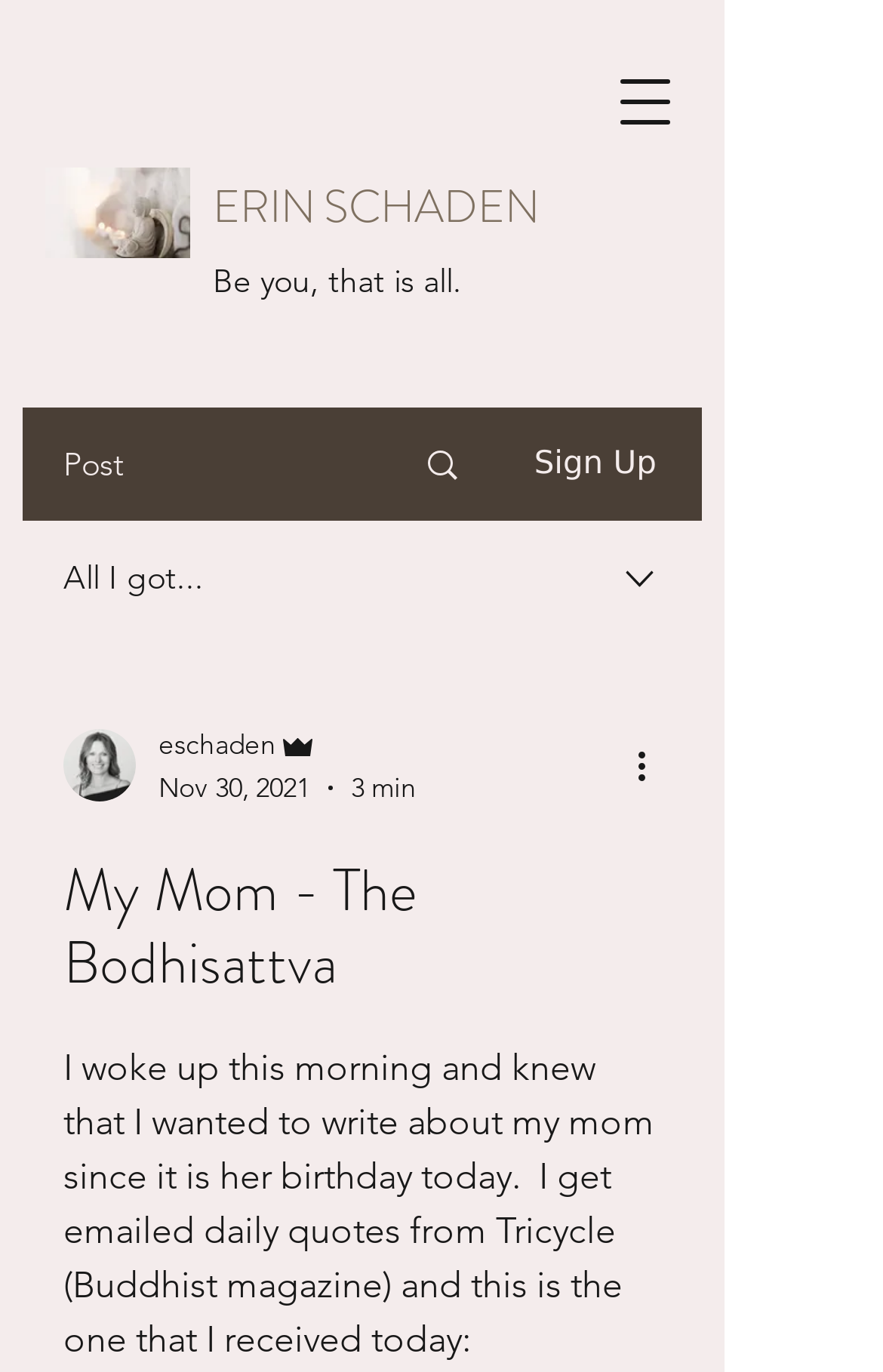What is the quote on the webpage?
Look at the image and provide a short answer using one word or a phrase.

Be you, that is all.